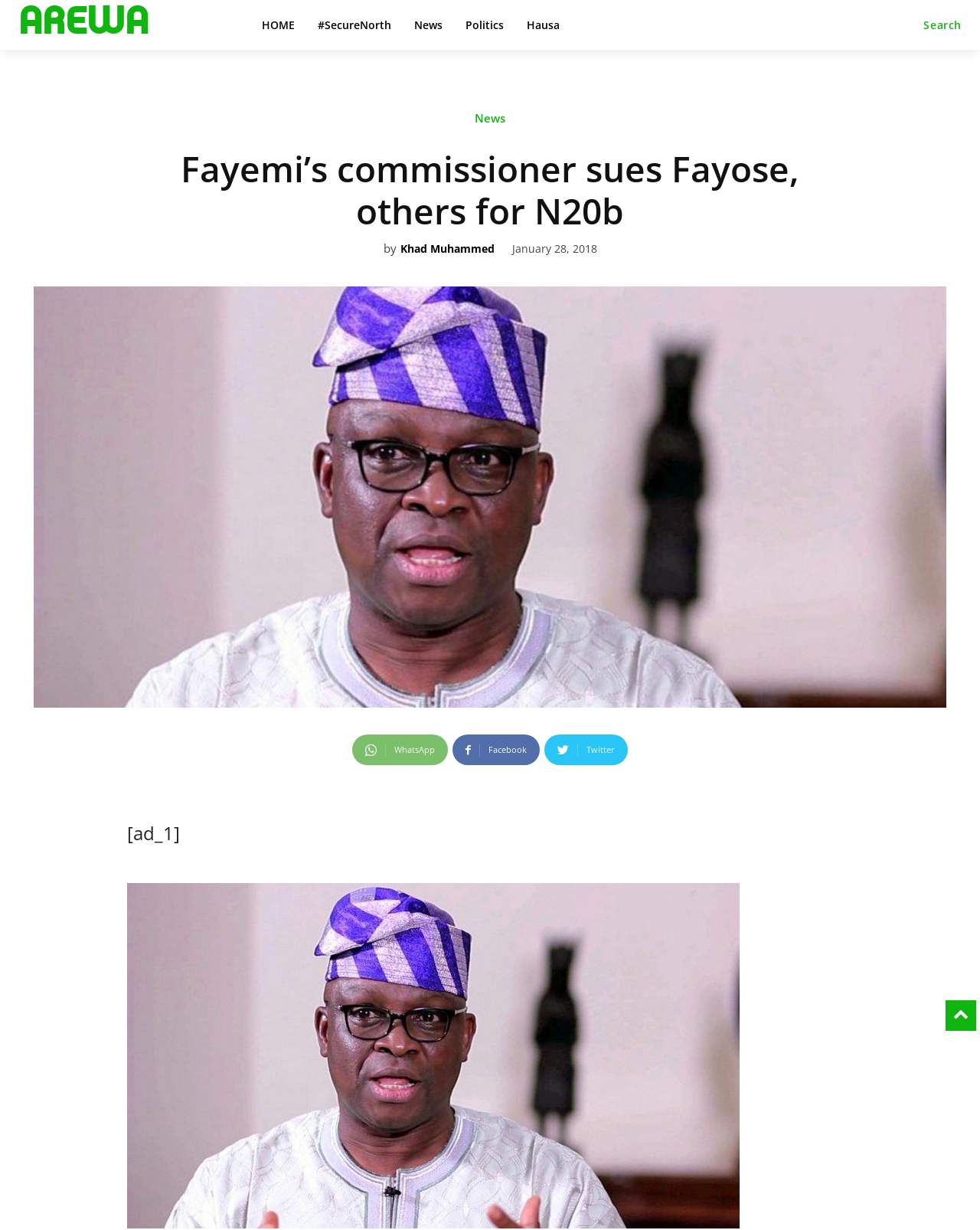Can you determine the bounding box coordinates of the area that needs to be clicked to fulfill the following instruction: "Go to the News page"?

[0.415, 0.007, 0.459, 0.033]